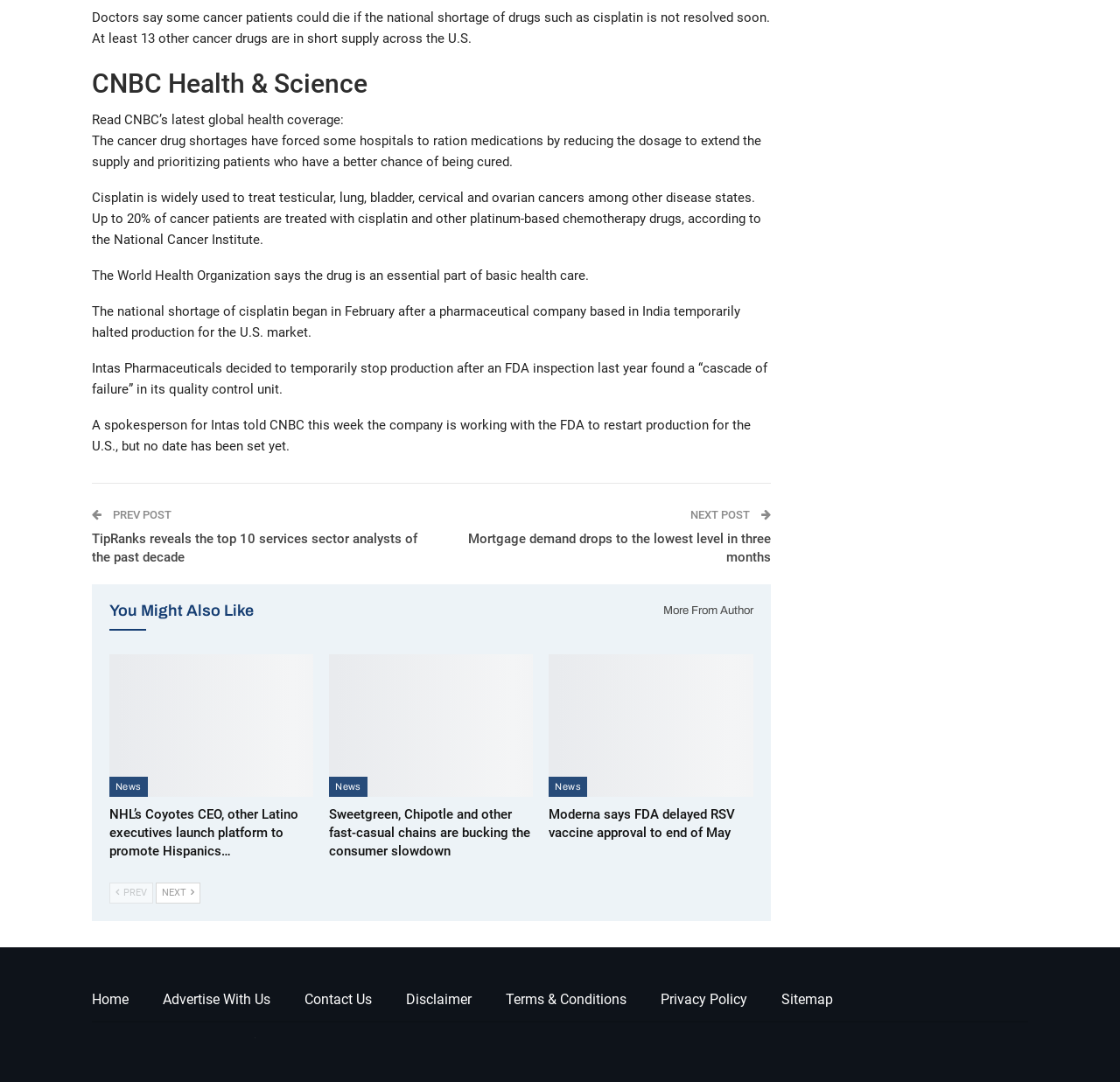What is the name of the pharmaceutical company that halted production of cisplatin?
Provide a comprehensive and detailed answer to the question.

According to the StaticText element with ID 351, Intas Pharmaceuticals is the pharmaceutical company that temporarily halted production of cisplatin for the U.S. market after an FDA inspection found a 'cascade of failure' in its quality control unit.